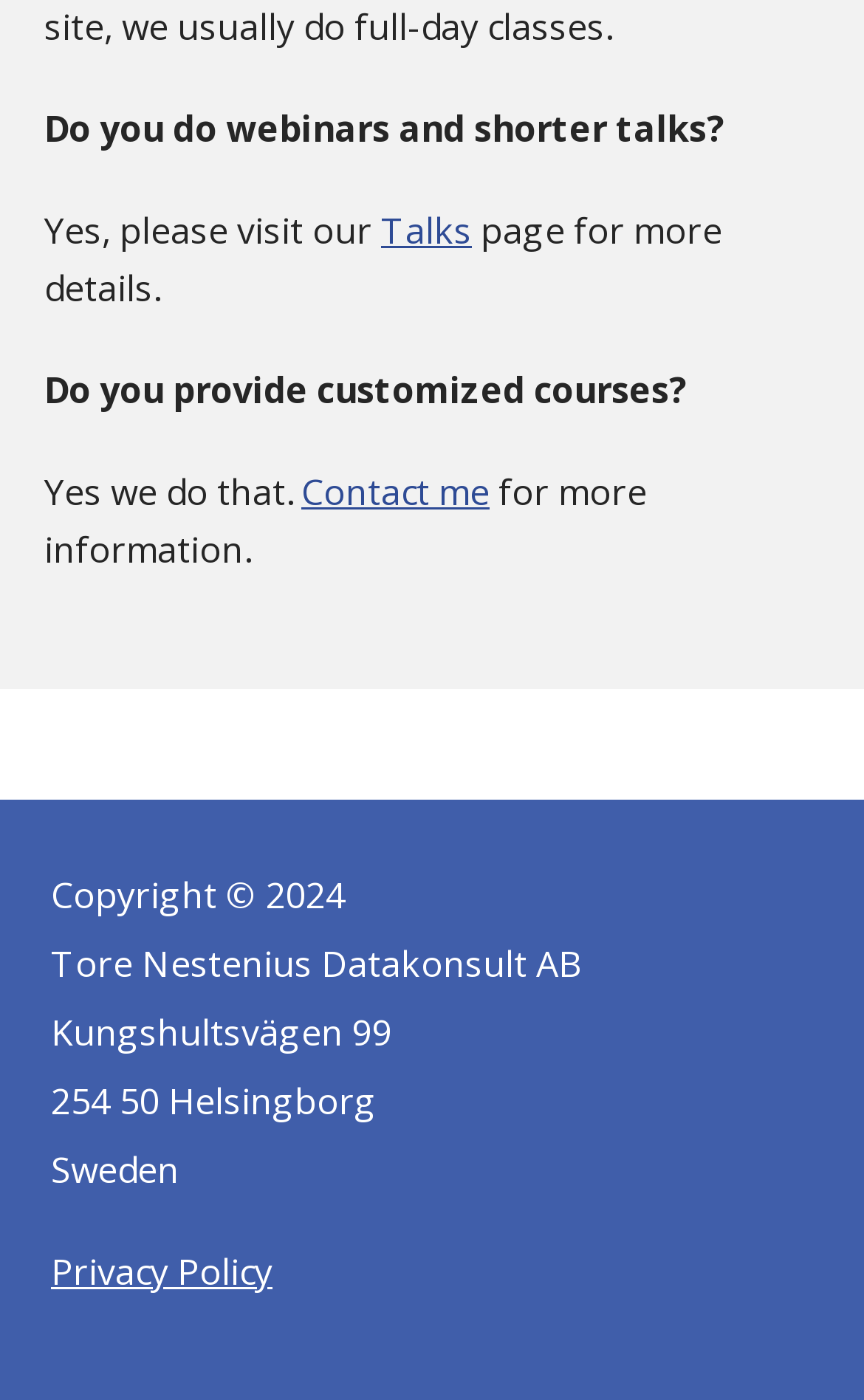What is the topic of the talks?
Using the image provided, answer with just one word or phrase.

Webinars